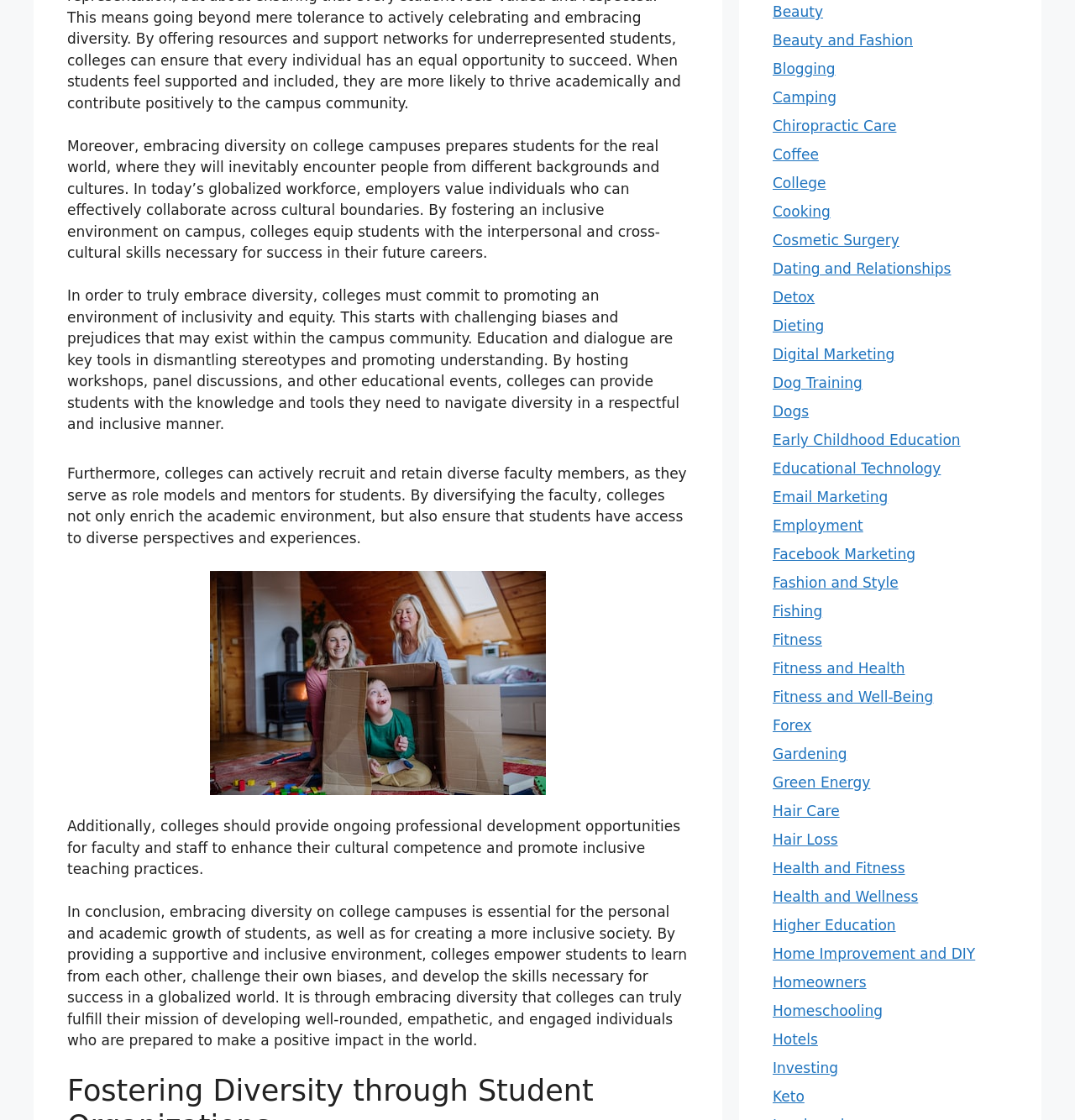Determine the bounding box coordinates of the clickable element necessary to fulfill the instruction: "view the 'Embracing Diversity' image". Provide the coordinates as four float numbers within the 0 to 1 range, i.e., [left, top, right, bottom].

[0.195, 0.509, 0.508, 0.71]